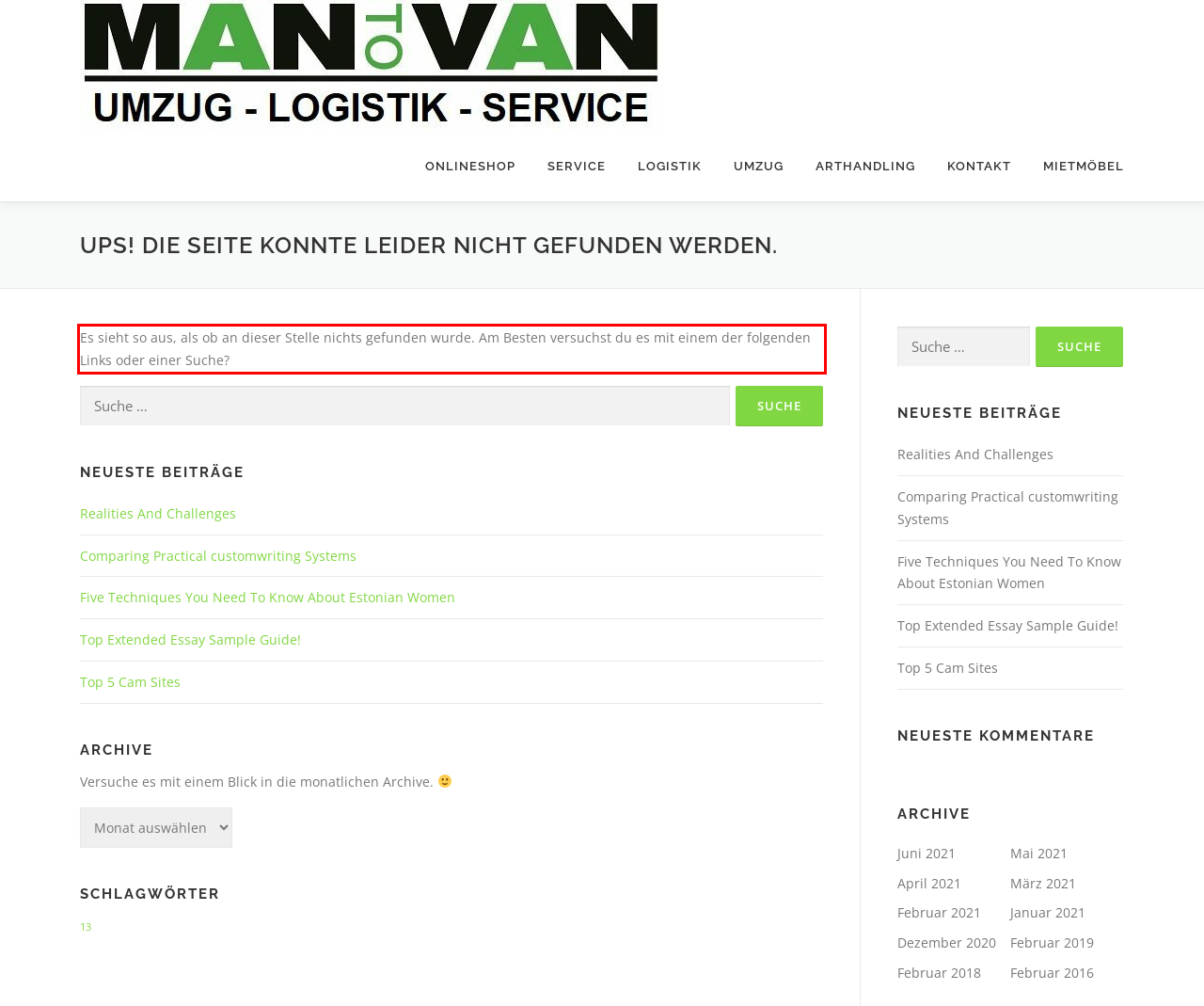Identify the text inside the red bounding box in the provided webpage screenshot and transcribe it.

Es sieht so aus, als ob an dieser Stelle nichts gefunden wurde. Am Besten versuchst du es mit einem der folgenden Links oder einer Suche?